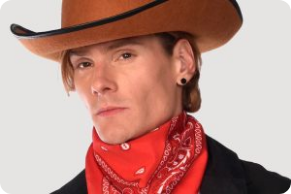What is the overall style of the person's outfit?
Please respond to the question with as much detail as possible.

The person's outfit is a modern take on classic Western fashion, evoking a sense of rugged charm and adventure, commonly linked to cowboy imagery, with a stylish combination of a wide-brimmed hat, a red bandana, and other cowboy-inspired elements.